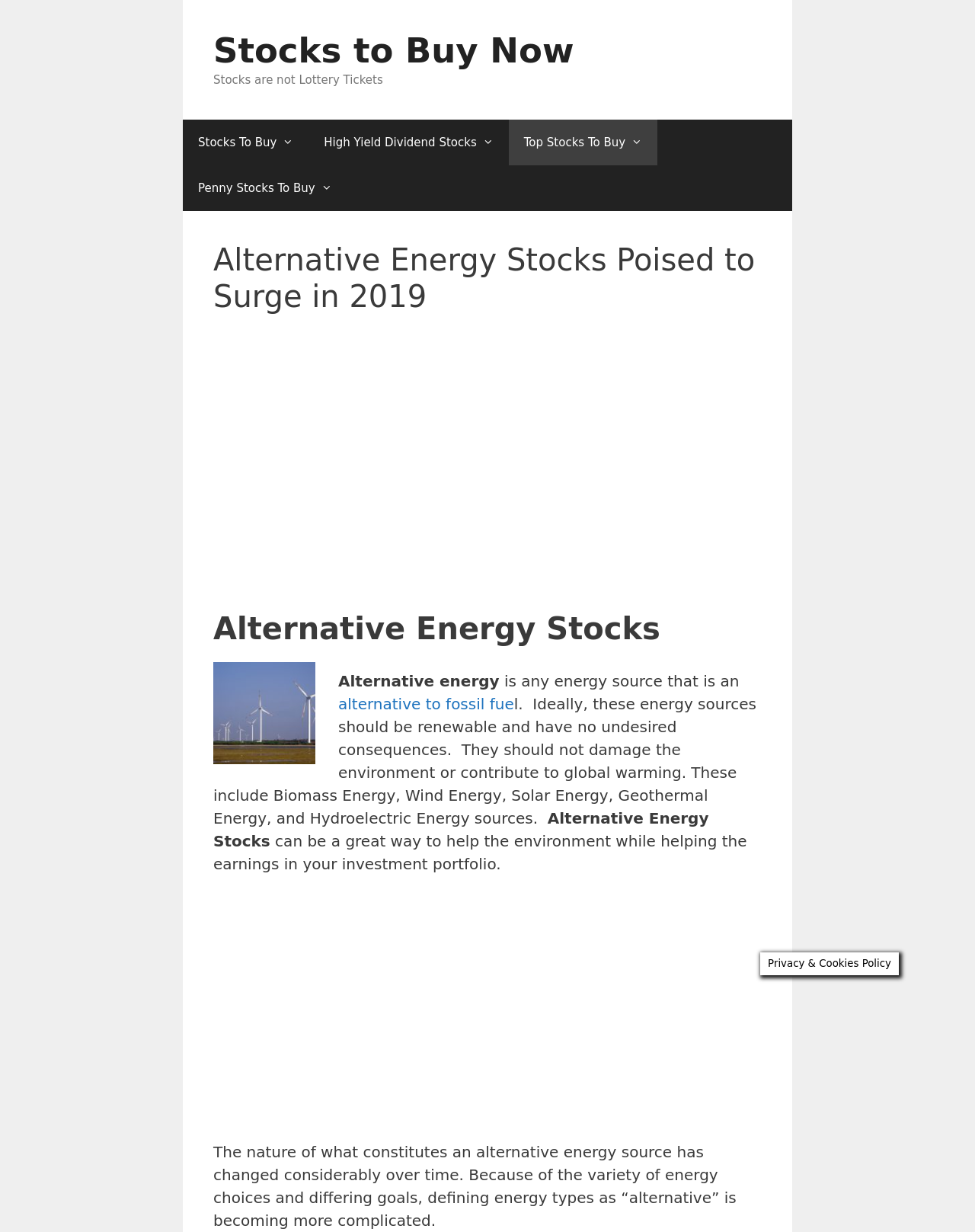Can you identify and provide the main heading of the webpage?

Alternative Energy Stocks Poised to Surge in 2019